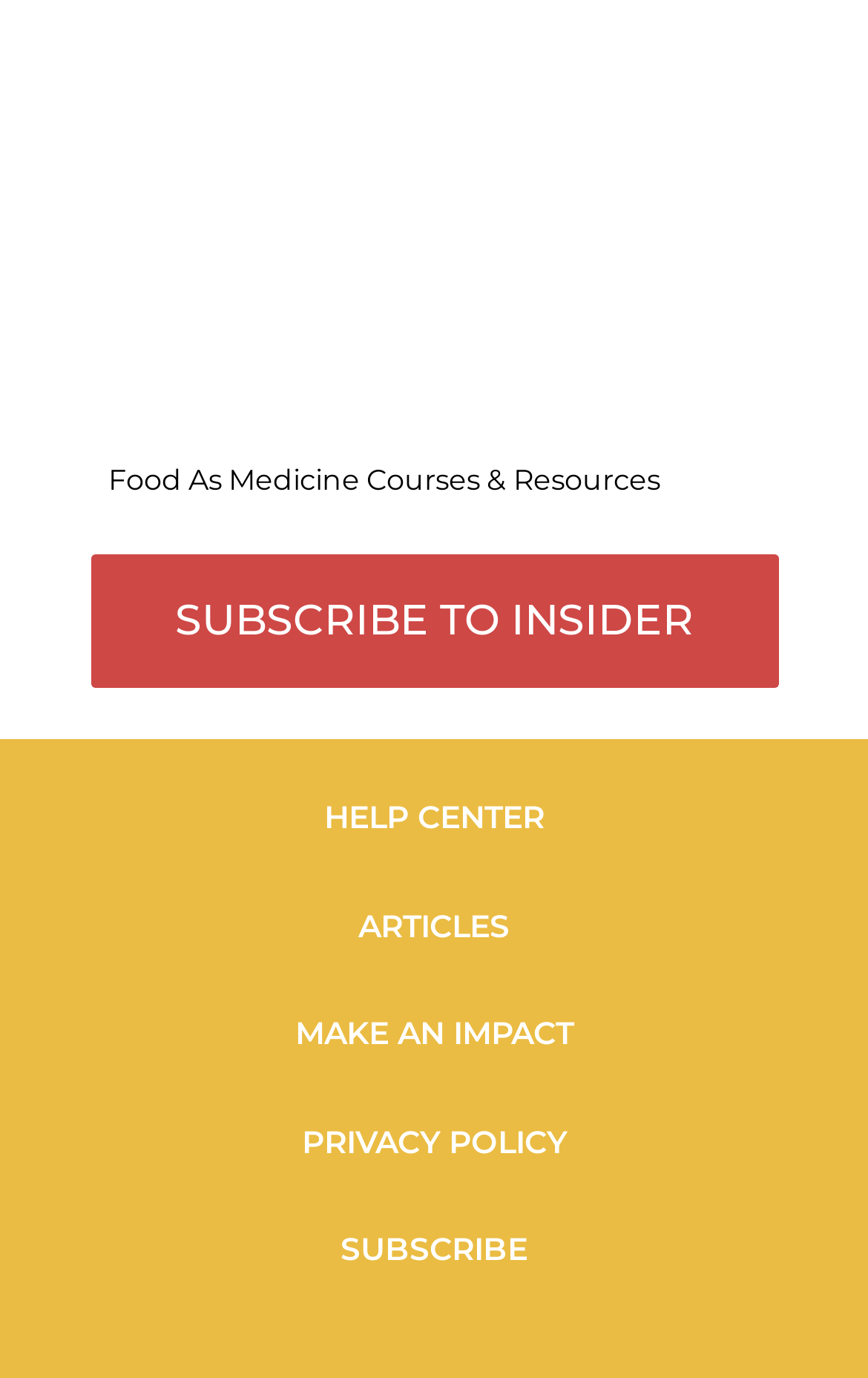Identify the coordinates of the bounding box for the element described below: "Subscribe to Insider". Return the coordinates as four float numbers between 0 and 1: [left, top, right, bottom].

[0.104, 0.401, 0.896, 0.5]